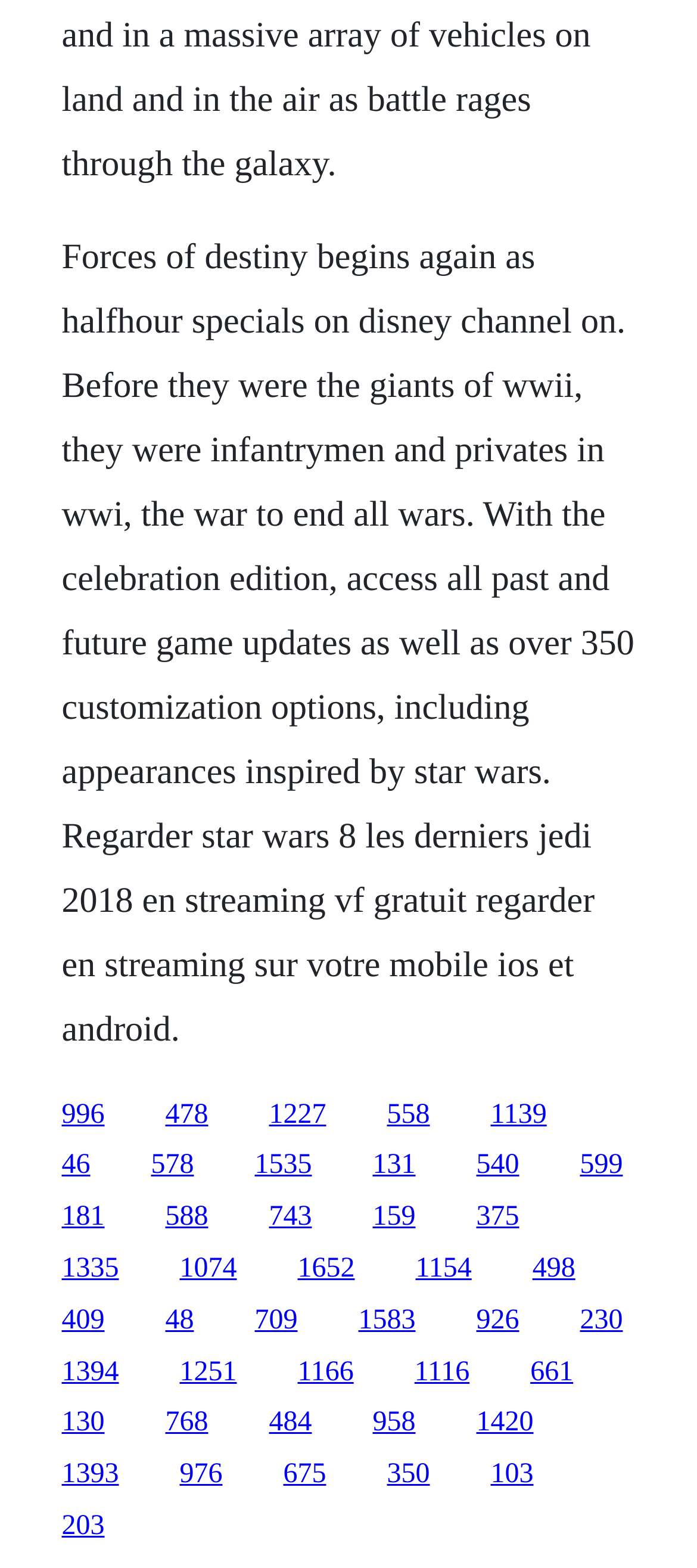Identify the bounding box coordinates of the area that should be clicked in order to complete the given instruction: "Read about Forces of Destiny". The bounding box coordinates should be four float numbers between 0 and 1, i.e., [left, top, right, bottom].

[0.088, 0.151, 0.91, 0.669]